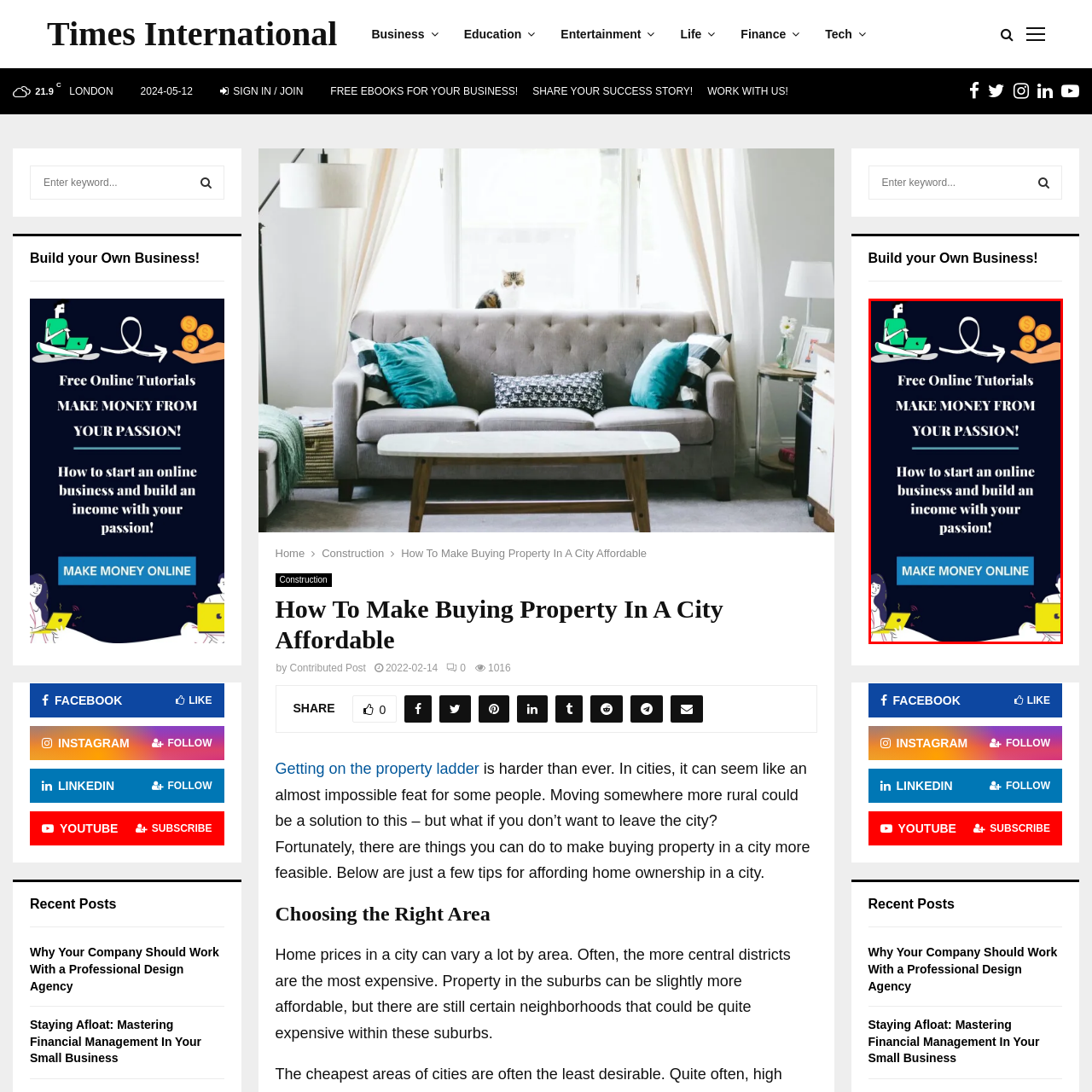Inspect the part framed by the grey rectangle, What type of environment is depicted in the background? 
Reply with a single word or phrase.

Digital